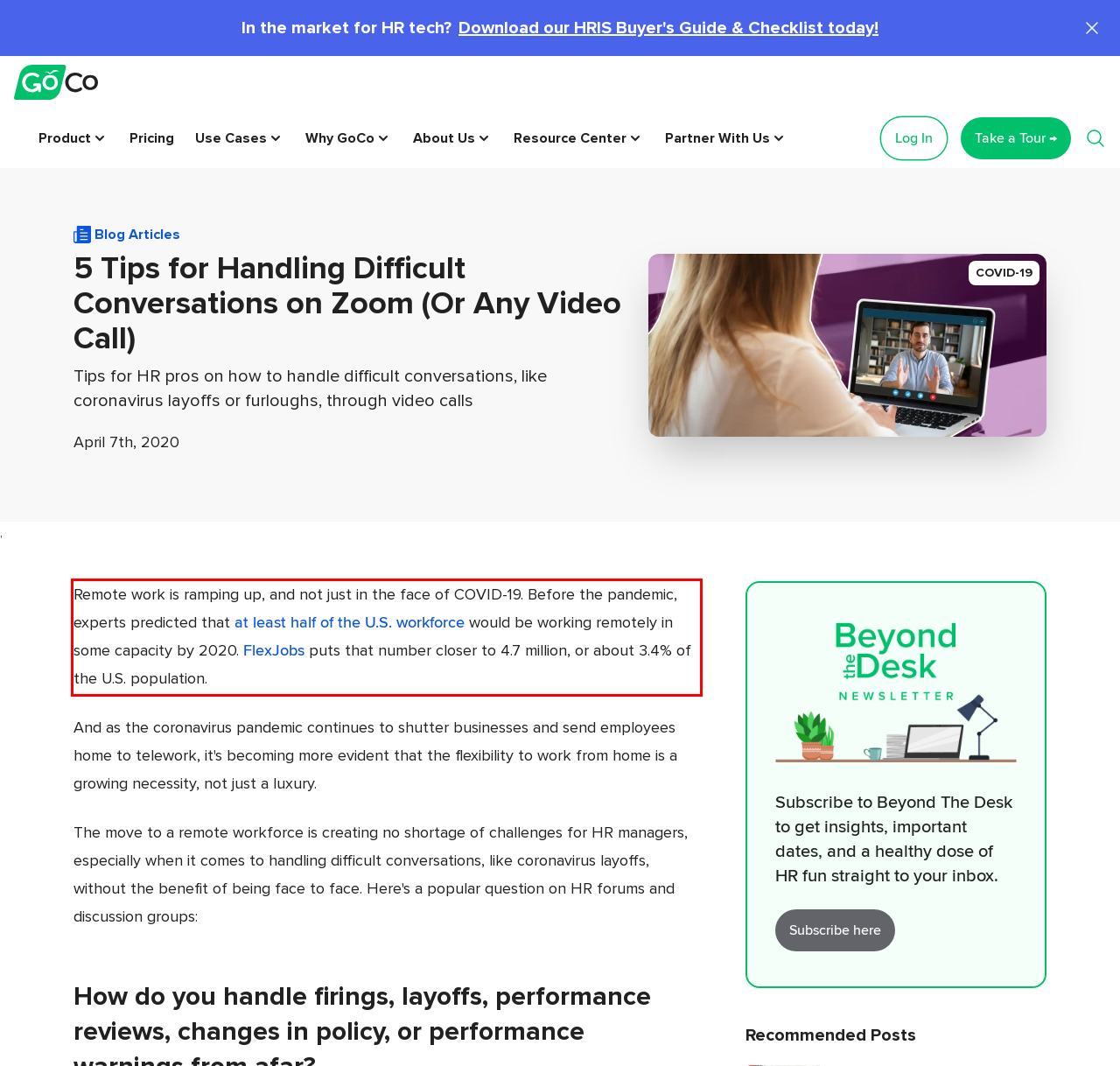There is a screenshot of a webpage with a red bounding box around a UI element. Please use OCR to extract the text within the red bounding box.

Remote work is ramping up, and not just in the face of COVID-19. Before the pandemic, experts predicted that at least half of the U.S. workforce would be working remotely in some capacity by 2020. FlexJobs puts that number closer to 4.7 million, or about 3.4% of the U.S. population.